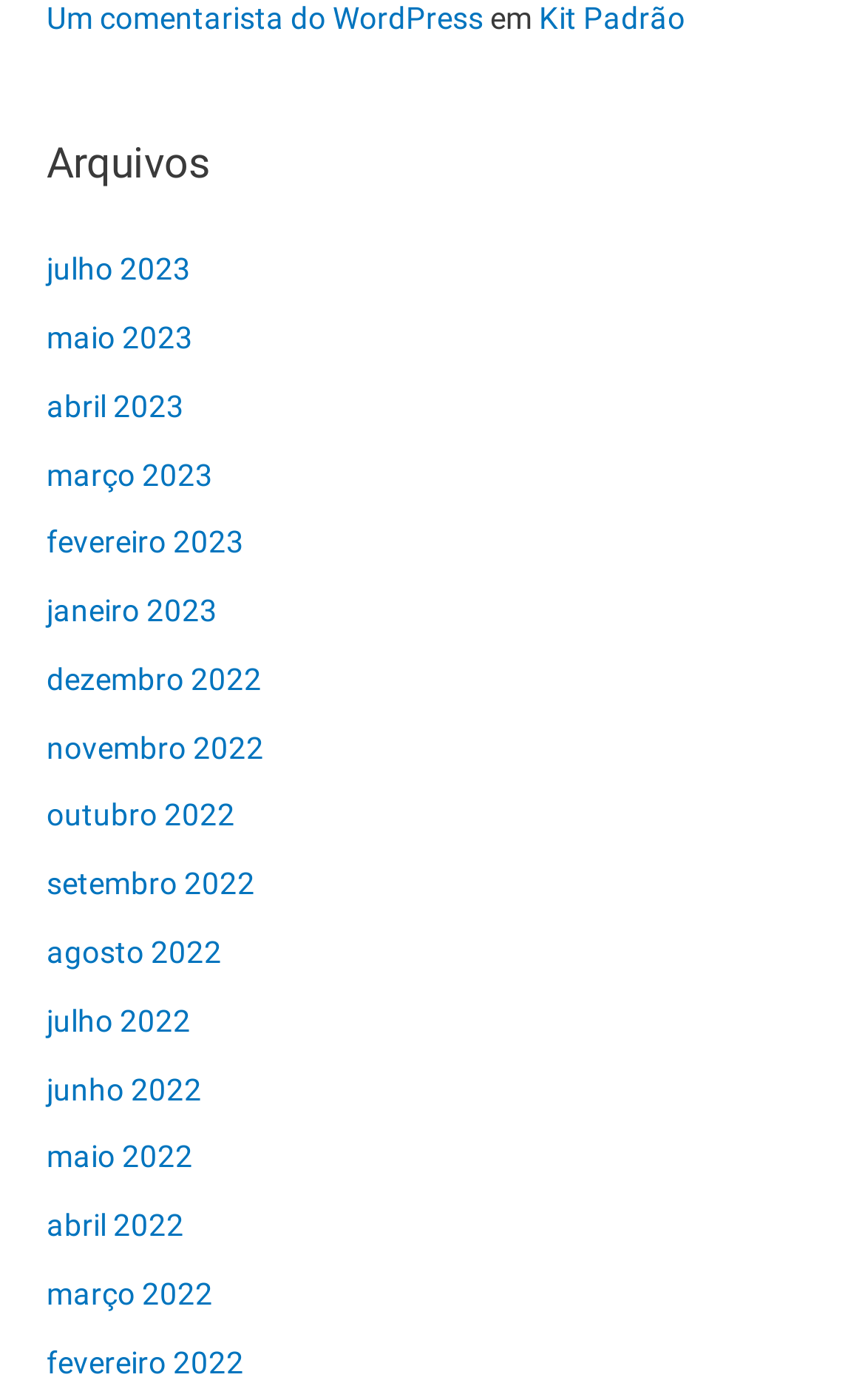Determine the bounding box coordinates for the clickable element required to fulfill the instruction: "view archives for December 2022". Provide the coordinates as four float numbers between 0 and 1, i.e., [left, top, right, bottom].

[0.054, 0.472, 0.303, 0.497]